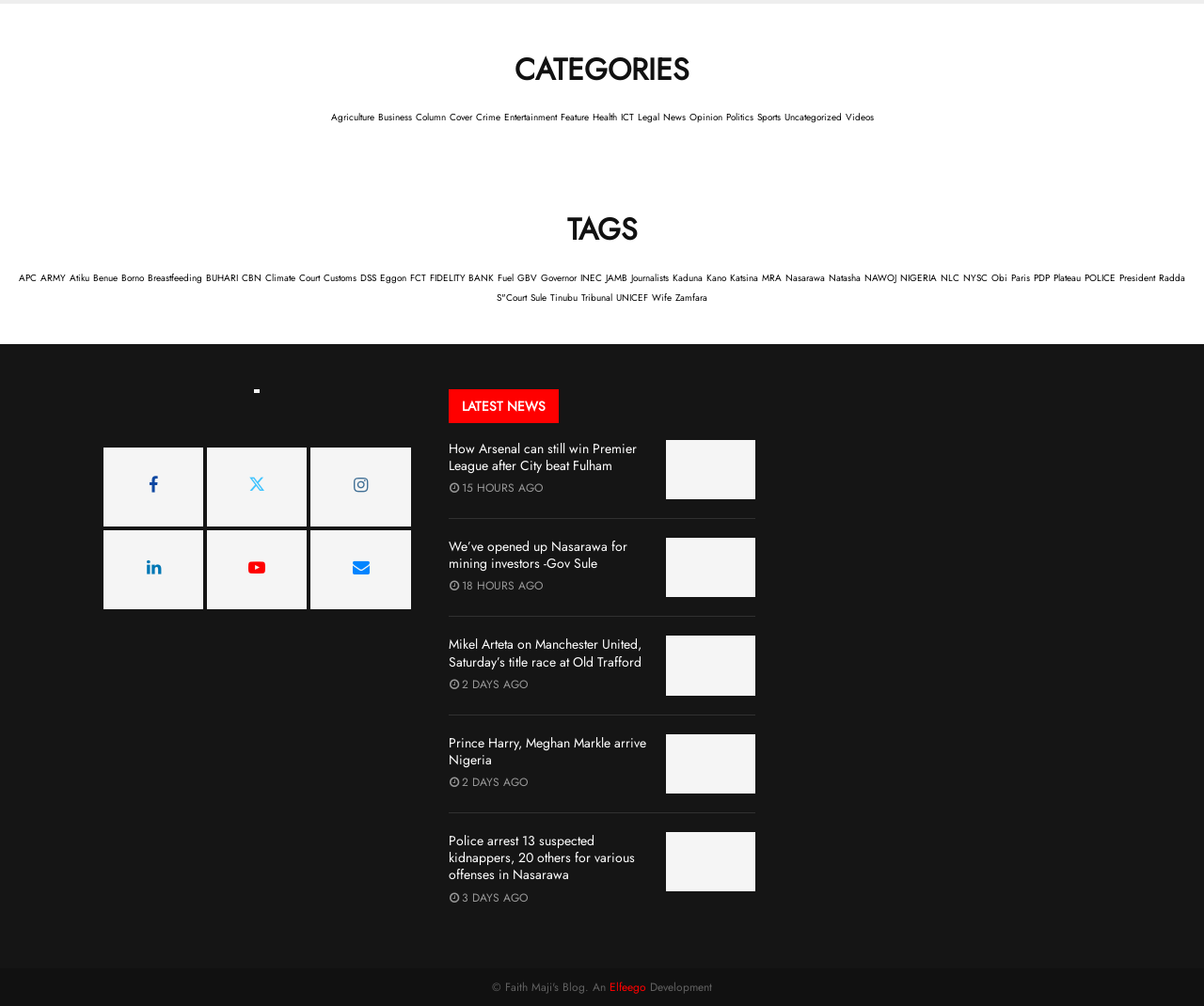Identify the bounding box of the UI element that matches this description: "FIDELITY BANK".

[0.357, 0.274, 0.41, 0.289]